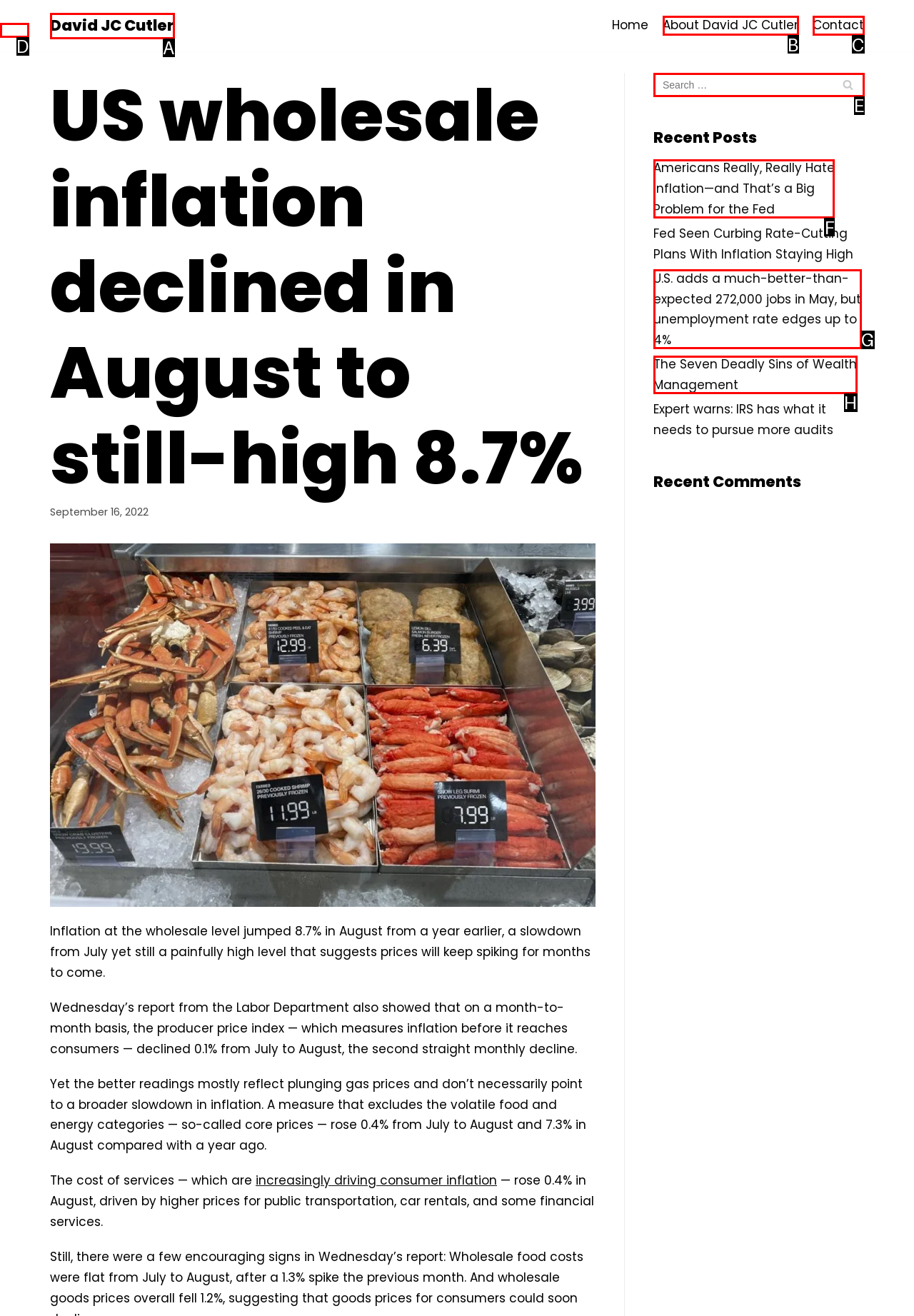To complete the instruction: Read the article about Americans hating inflation, which HTML element should be clicked?
Respond with the option's letter from the provided choices.

F